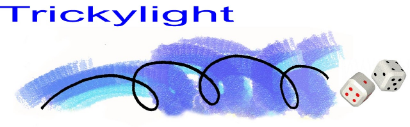What is the style of the background in the image?
Observe the image and answer the question with a one-word or short phrase response.

watercolor